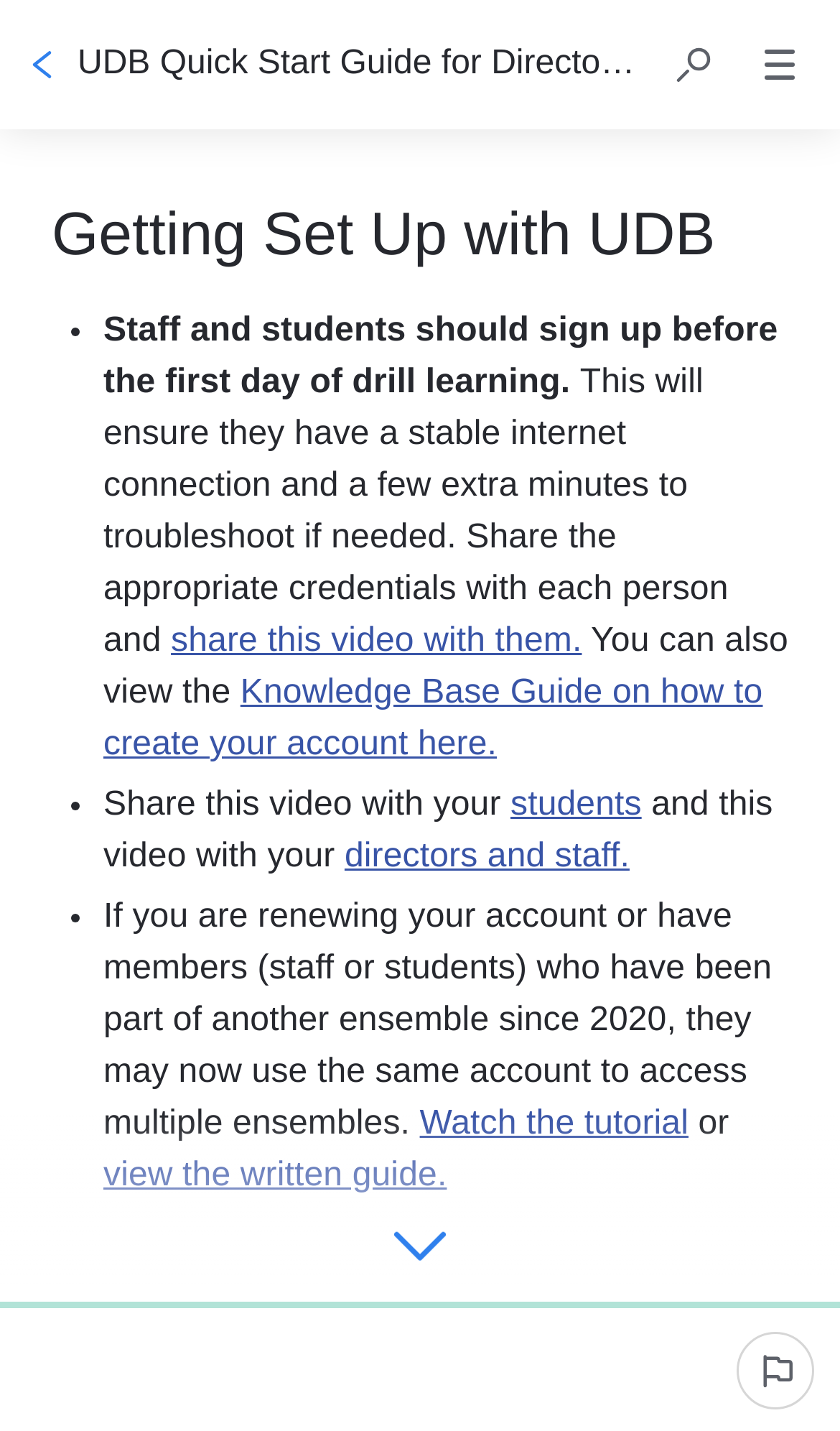What can be done if an issue is encountered on this step?
Using the image as a reference, answer the question in detail.

The webpage provides a button to report an issue on this step, which can be used if any problems are encountered while following the guide.